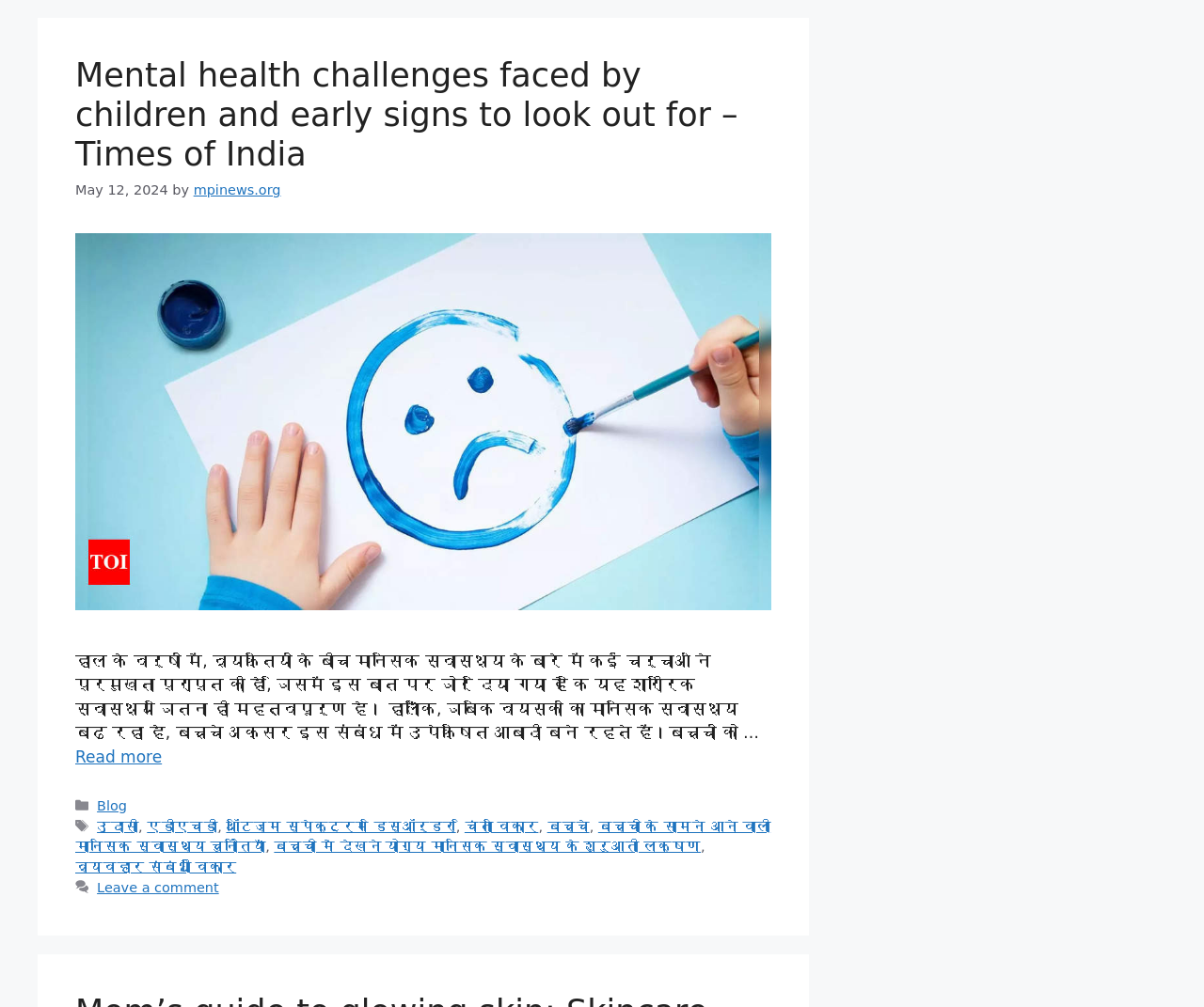Analyze the image and answer the question with as much detail as possible: 
What is the date of the article?

The date of the article can be found in the time element, which is a child of the HeaderAsNonLandmark element. The StaticText element within the time element displays the date as 'May 12, 2024'.